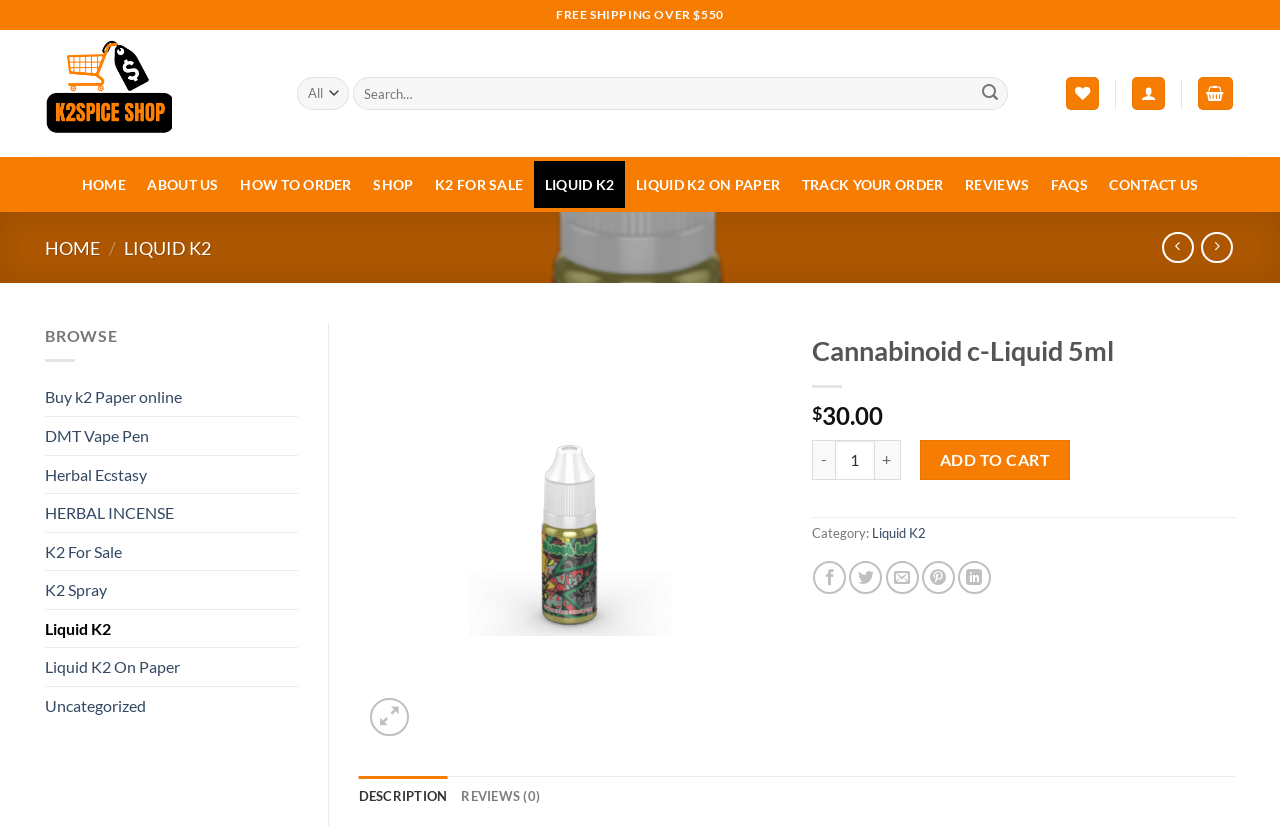Please find the bounding box coordinates of the clickable region needed to complete the following instruction: "Add to cart". The bounding box coordinates must consist of four float numbers between 0 and 1, i.e., [left, top, right, bottom].

[0.719, 0.532, 0.836, 0.581]